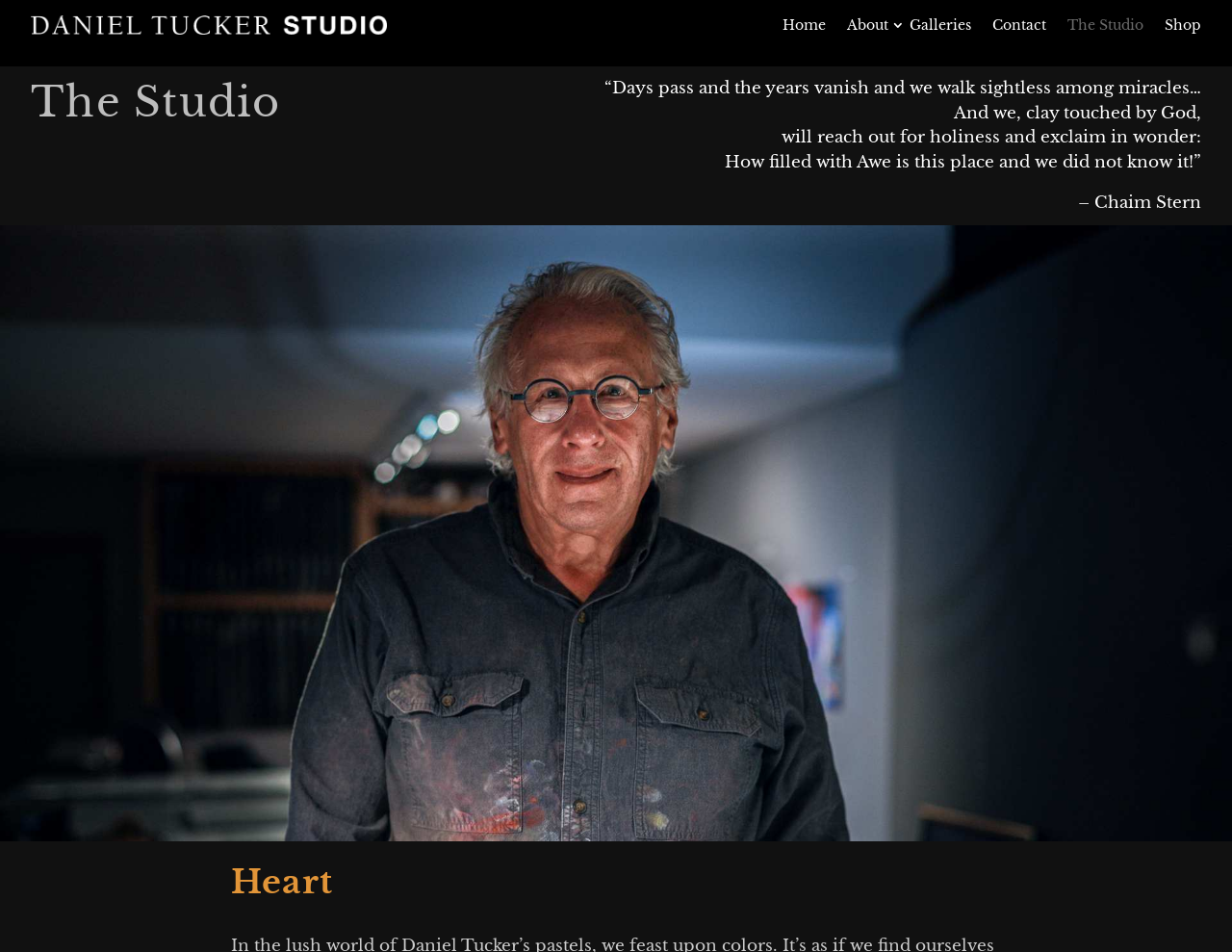Calculate the bounding box coordinates of the UI element given the description: "About".

[0.688, 0.008, 0.721, 0.044]